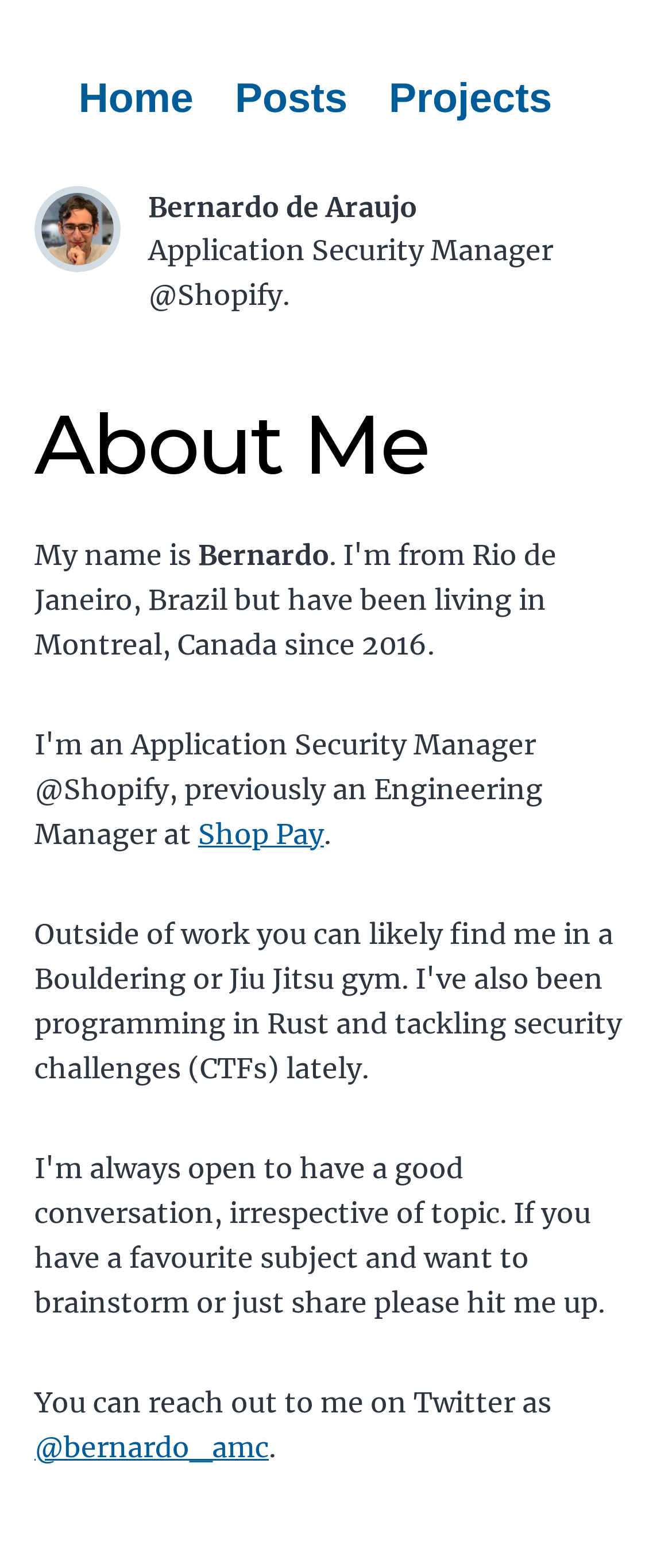Determine the bounding box for the described HTML element: "Projects". Ensure the coordinates are four float numbers between 0 and 1 in the format [left, top, right, bottom].

[0.579, 0.035, 0.852, 0.091]